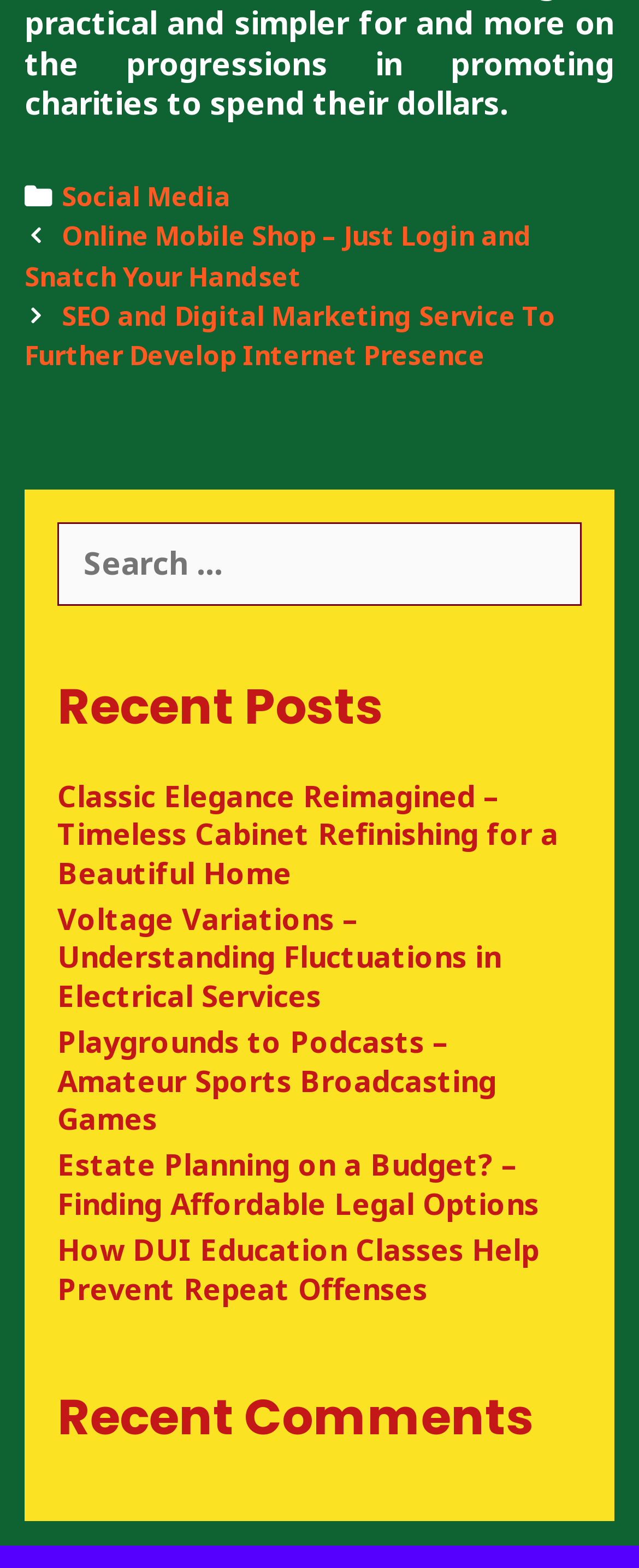Locate the bounding box coordinates of the area where you should click to accomplish the instruction: "contact us".

None